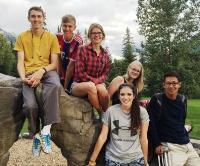Provide a thorough description of the contents of the image.

The image captures a group of six young adults posing joyfully on a rock formation in a scenic outdoor setting, likely during a recreational event or summer camp. They are arranged in two layers: three individuals sitting on the boulder at the back and three in front. The scene is surrounded by lush green trees and a cloudy sky, creating a natural and relaxed atmosphere. 

The individuals display a range of casual clothing styles, reflecting their youthful energy and camaraderie. This snapshot is a representation of the classic ReBoot experience, where individuals are encouraged to connect, create memories, and share personal testimonies. It serves as a visual testament to the fun activities and meaningful interactions that participants enjoy during the program, highlighting the essence of shared experiences and new friendships formed amidst nature.